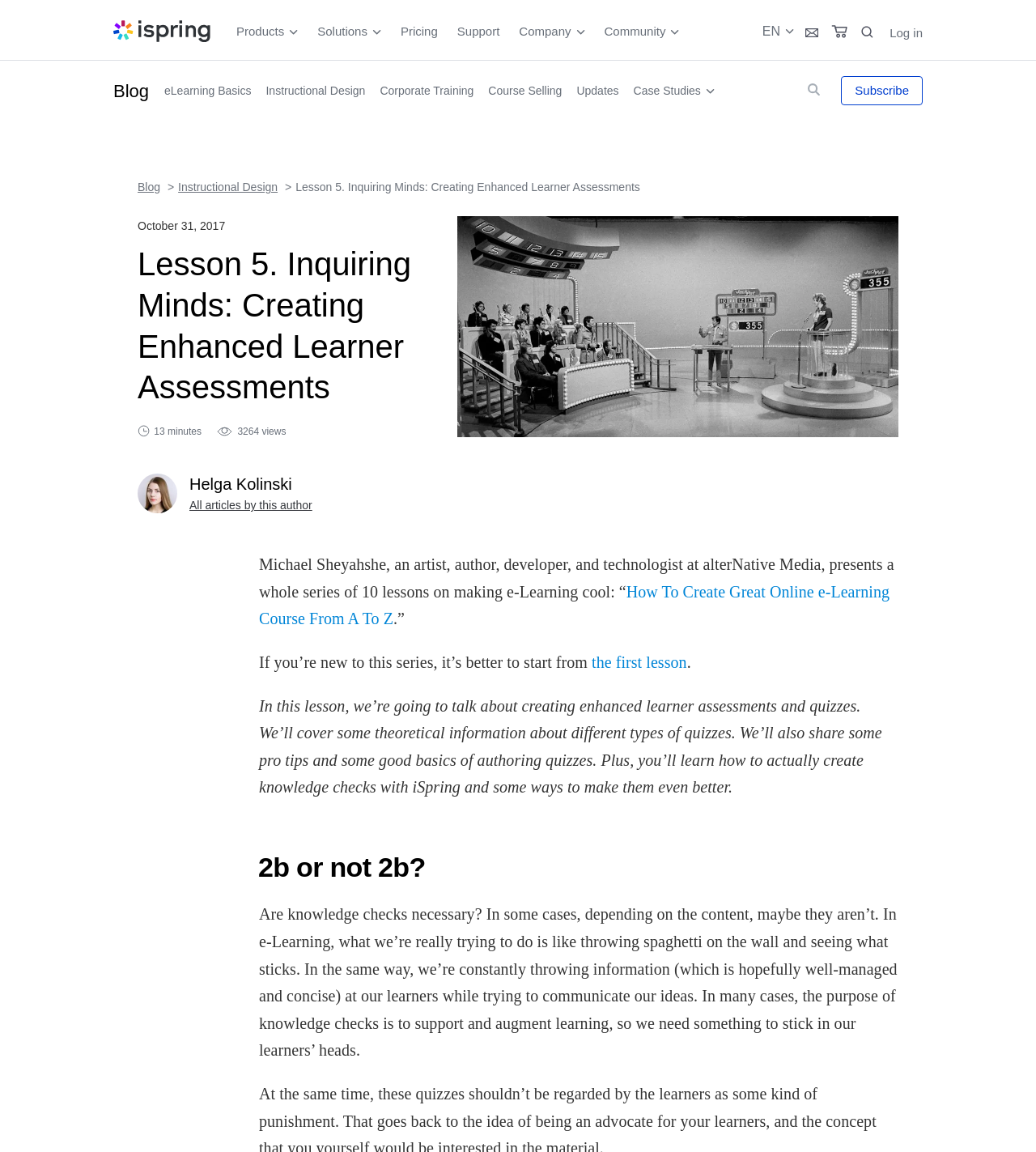Determine the bounding box for the HTML element described here: "parent_node: Log in title="iSpring Contact"". The coordinates should be given as [left, top, right, bottom] with each number being a float between 0 and 1.

[0.777, 0.019, 0.79, 0.052]